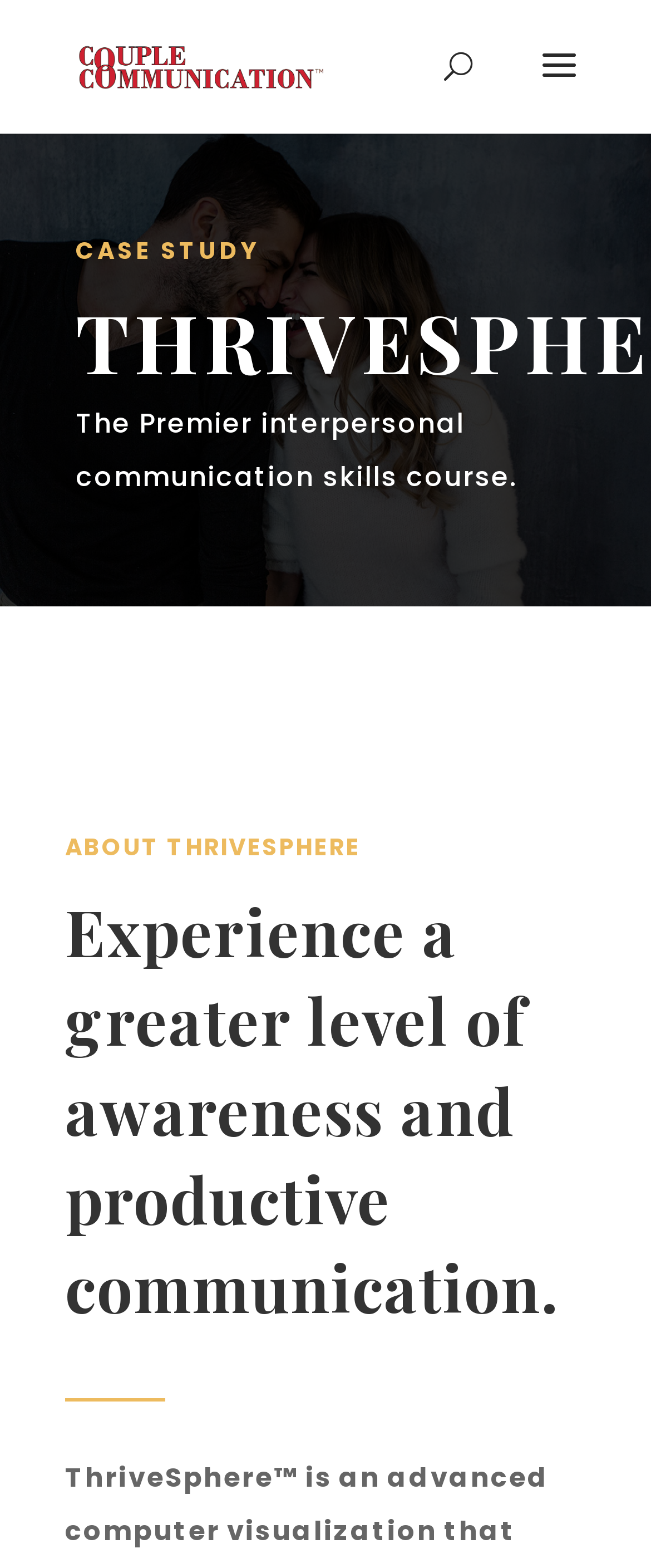Please give a concise answer to this question using a single word or phrase: 
What is the main topic of this webpage?

Couple Communication